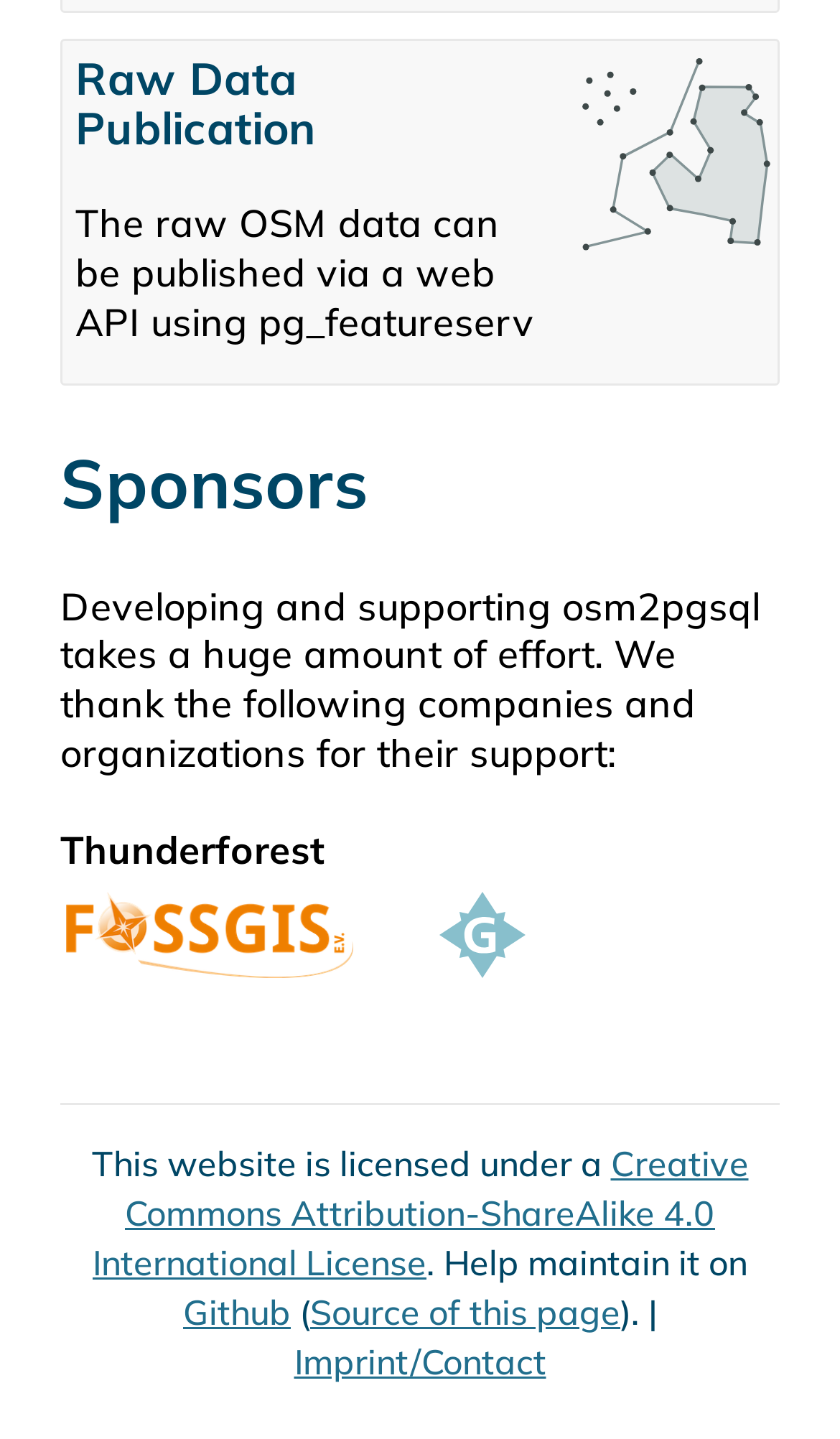Who are the sponsors of osm2pgsql?
Analyze the image and deliver a detailed answer to the question.

The webpage lists the sponsors of osm2pgsql, which include Thunderforest, FOSSGIS, and Geofabrik, as indicated by the links and images on the webpage.